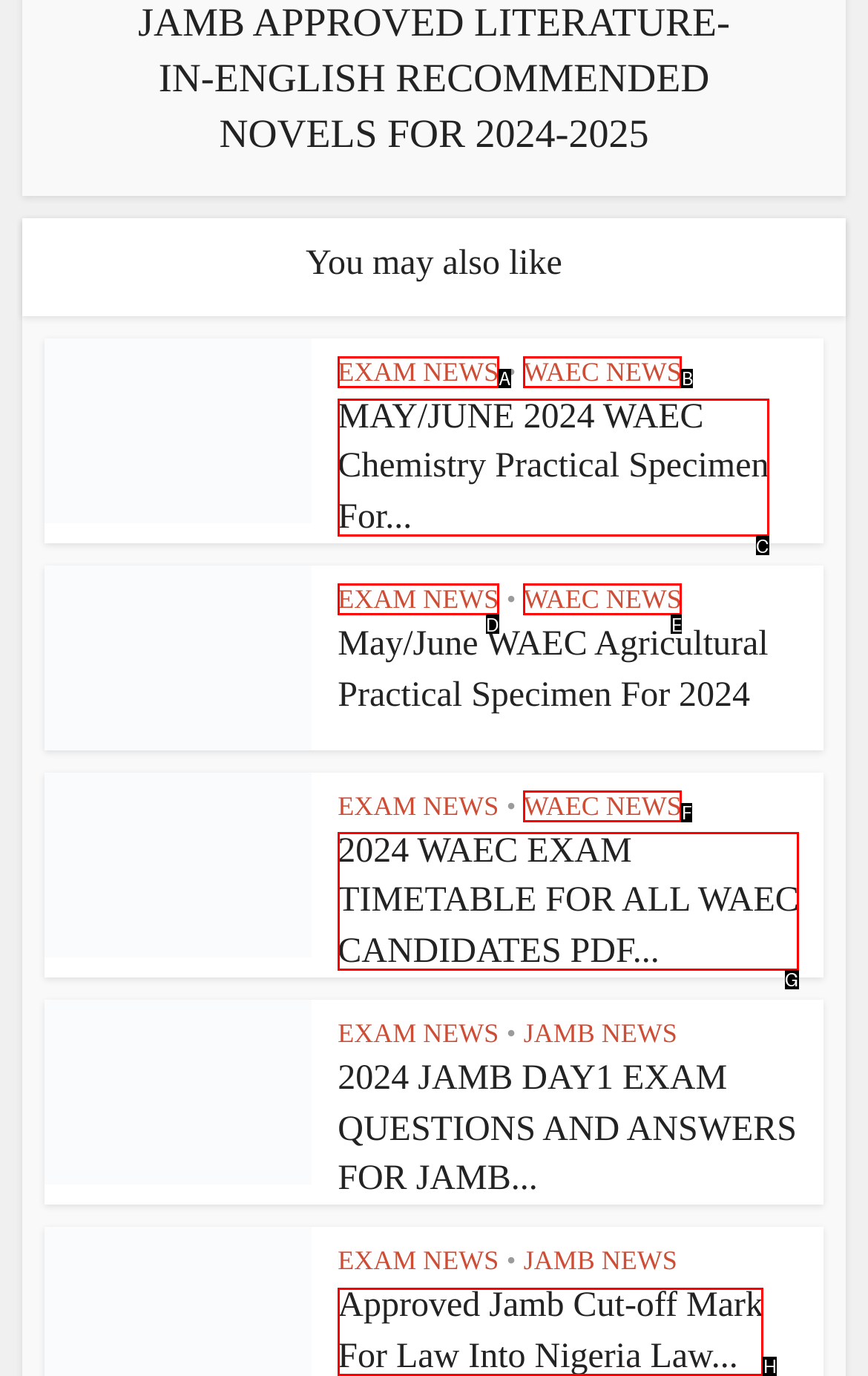Given the task: Click on '2024 WAEC EXAM TIMETABLE FOR ALL WAEC CANDIDATES PDF...' link, tell me which HTML element to click on.
Answer with the letter of the correct option from the given choices.

G